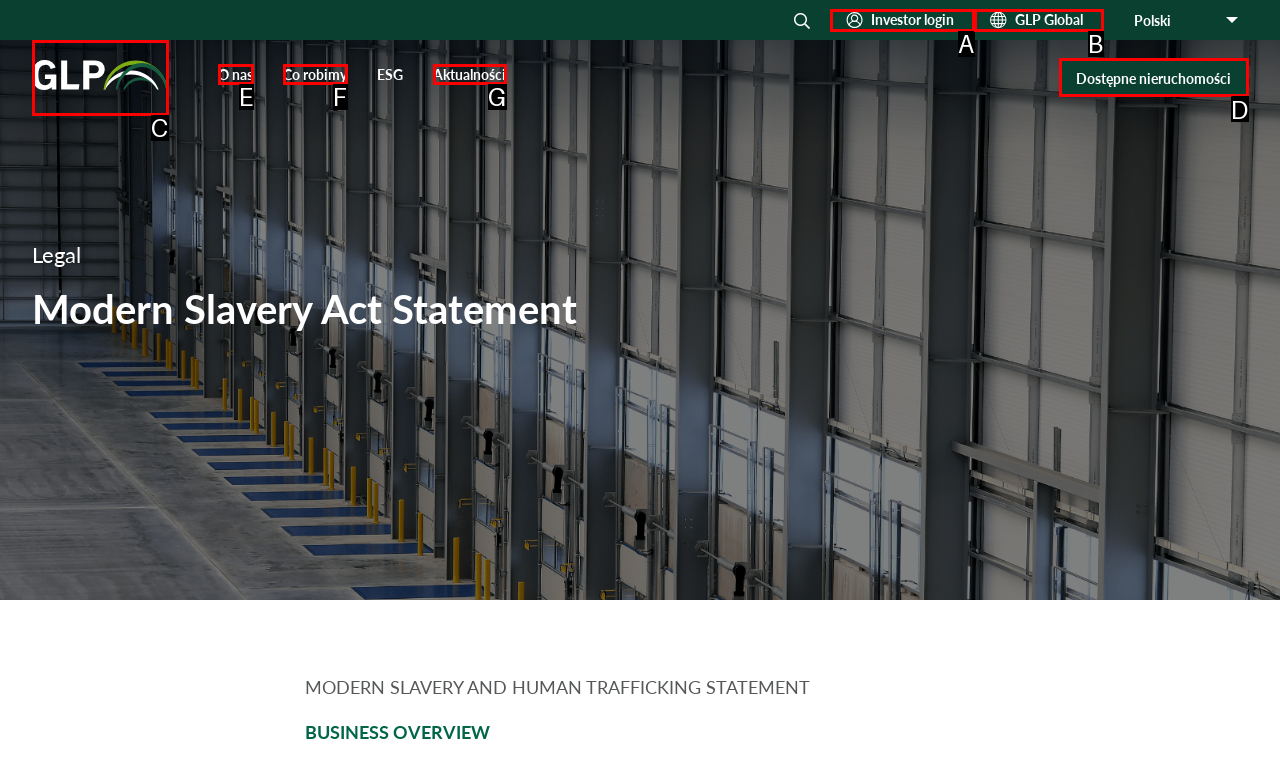Pick the option that best fits the description: parent_node: O nas. Reply with the letter of the matching option directly.

C